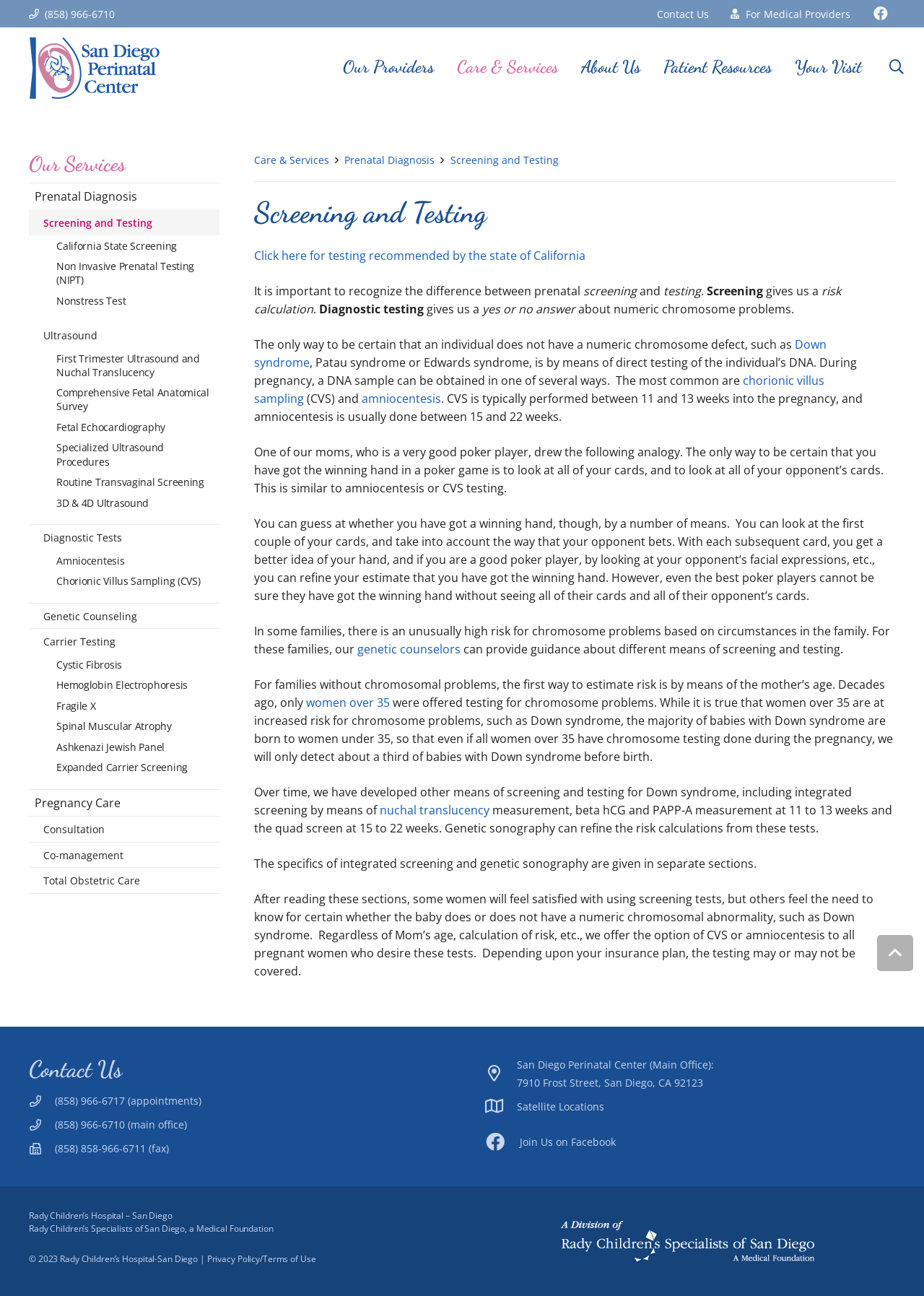Please indicate the bounding box coordinates for the clickable area to complete the following task: "Get information about Screening and Testing". The coordinates should be specified as four float numbers between 0 and 1, i.e., [left, top, right, bottom].

[0.275, 0.15, 0.969, 0.177]